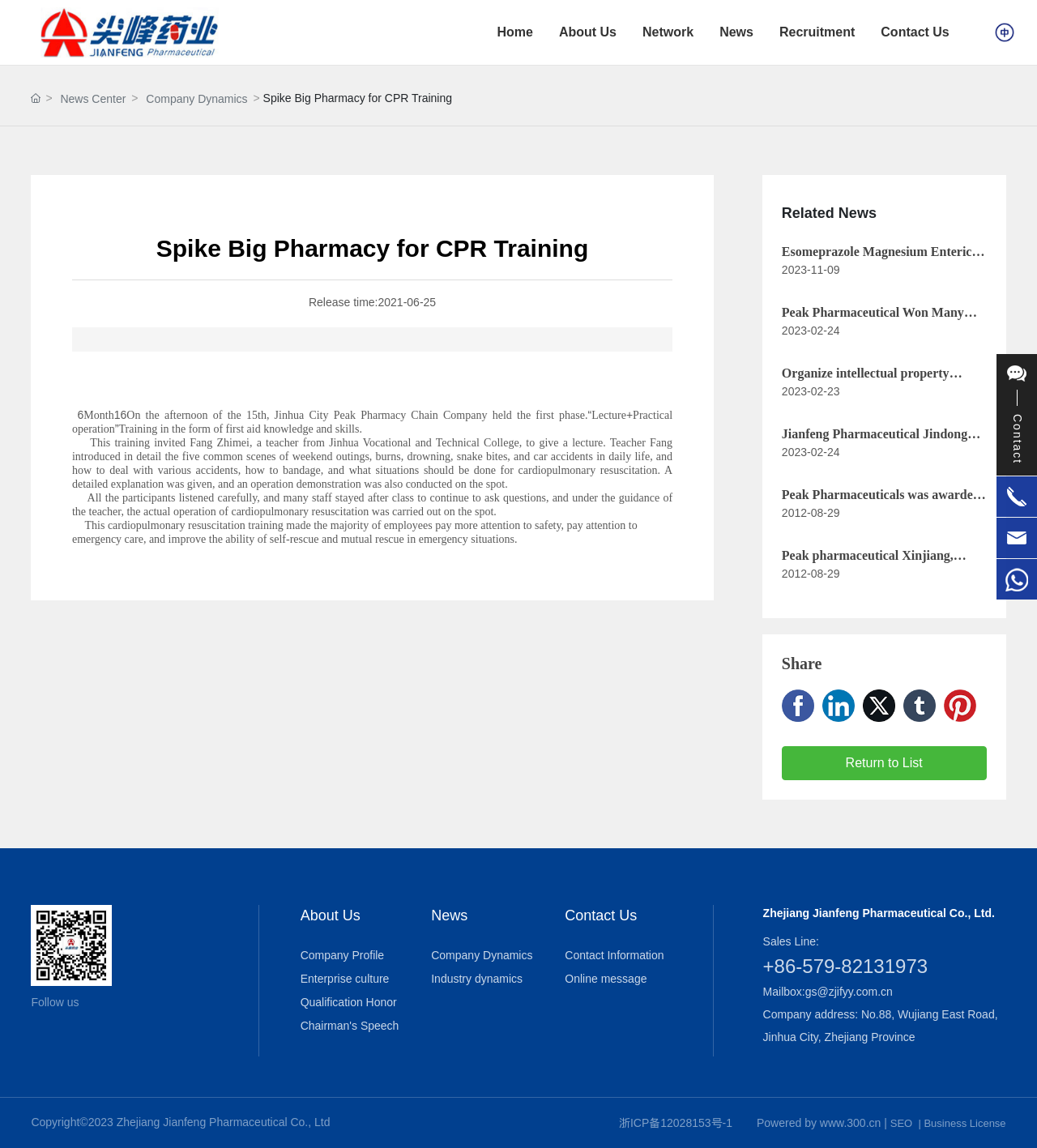What is the release time of the news?
Carefully analyze the image and provide a detailed answer to the question.

I found the release time of the news by looking at the text 'Release time: 2021-06-25' which is located below the title 'Spike Big Pharmacy for CPR Training'.